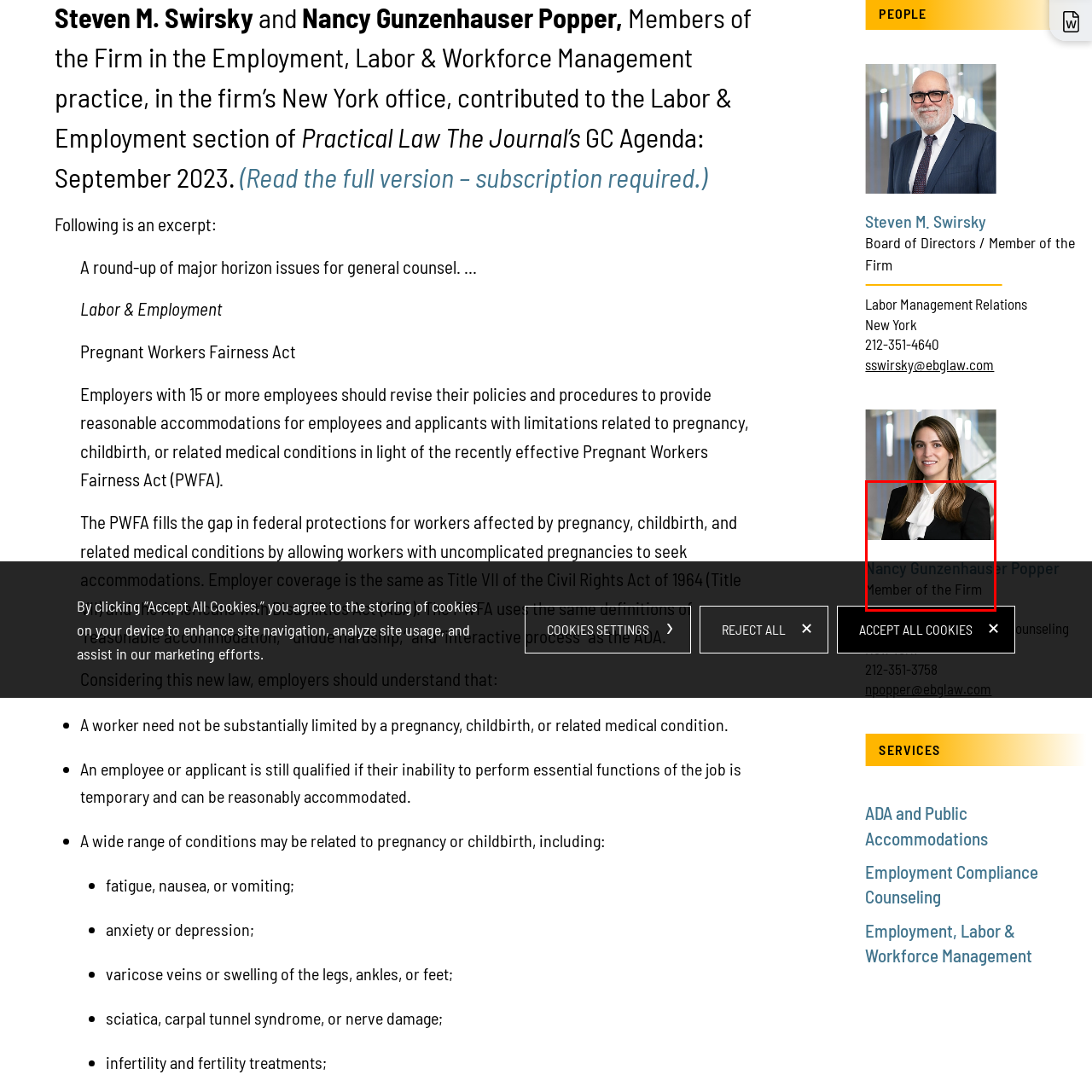Craft an in-depth description of the visual elements captured within the red box.

This image features Nancy Gunzenhauser Popper, a Member of the Firm, dressed in professional attire. She is seen against a contemporary office backdrop, exuding a confident and approachable demeanor. Her long hair cascades down past her shoulders, complemented by a white blouse with a prominent collar, indicative of her polished appearance. This portrait reflects her role within the firm, highlighting her commitment to her profession and her expertise in Employment Compliance Counseling and Labor Management Relations.